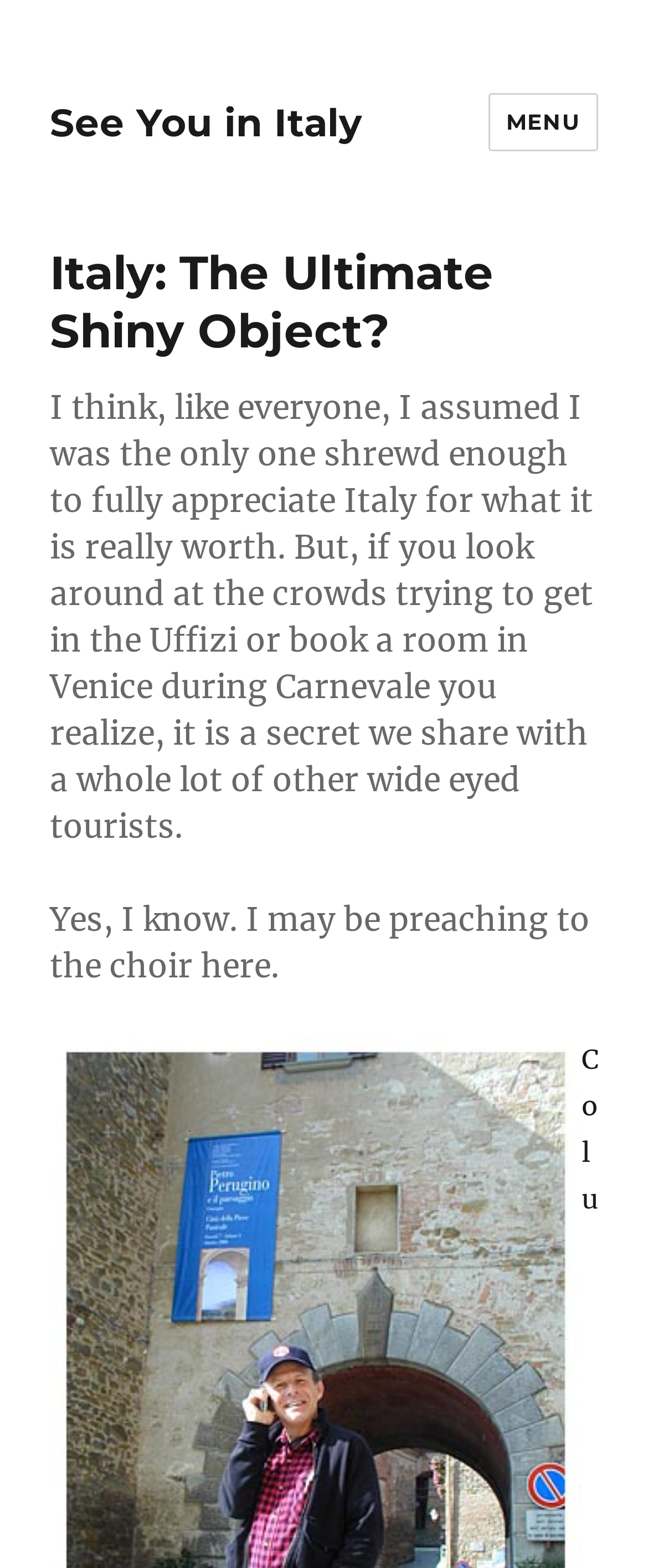Find the bounding box coordinates of the UI element according to this description: "See You in Italy".

[0.077, 0.063, 0.559, 0.093]